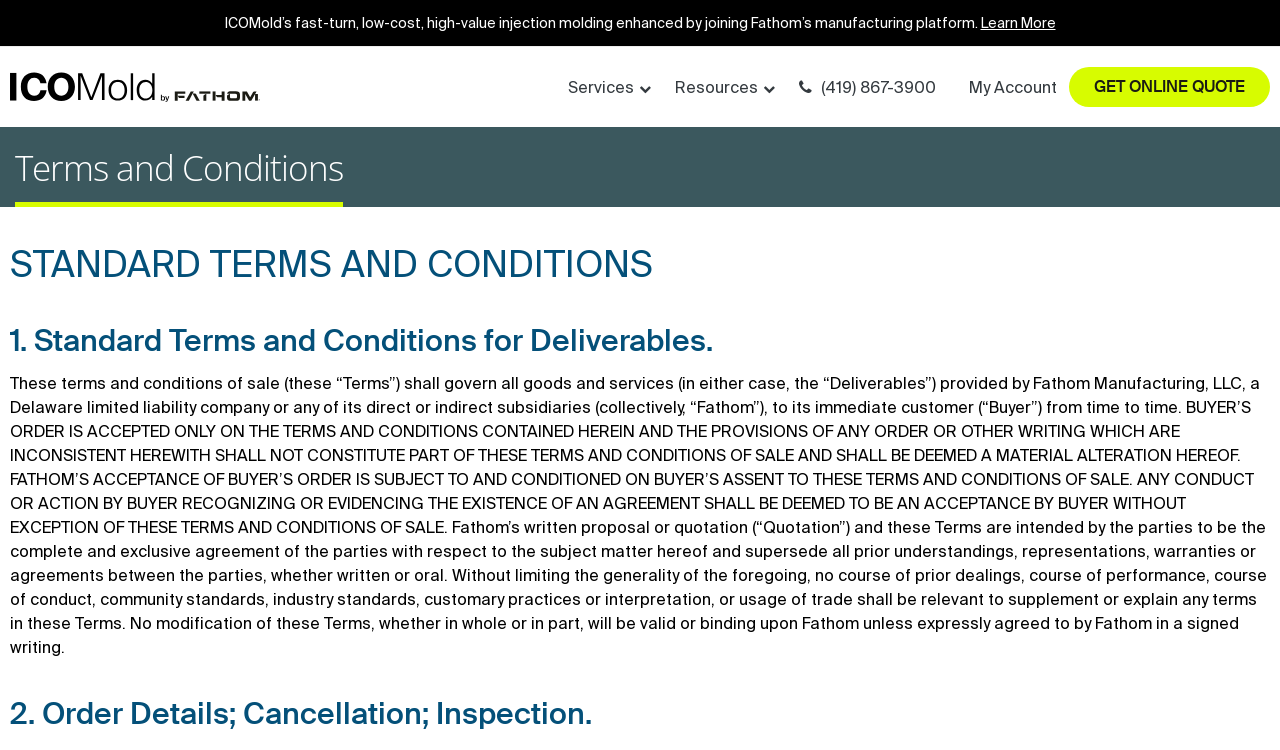Offer an extensive depiction of the webpage and its key elements.

The webpage is about the terms and conditions of ICOMold, a plastic injection molding company. At the top, there is a brief introduction to the company, stating that it provides custom plastic injection molds and parts, with a "Learn More" link next to it. 

Below the introduction, there is a navigation menu with links to various sections, including "ICOMold", "Services", "Resources", a phone number, "My Account", and "GET ONLINE QUOTE". The "ICOMold" link has an accompanying image.

The main content of the webpage is divided into sections, with headings that outline the terms and conditions. The first section is titled "Terms and Conditions", followed by a subheading "STANDARD TERMS AND CONDITIONS". The subsequent sections are numbered, with headings such as "1. Standard Terms and Conditions for Deliverables" and "2. Order Details; Cancellation; Inspection". 

Each section contains a block of text that outlines the specific terms and conditions, with detailed information about the agreement between the buyer and Fathom Manufacturing, LLC. The text is dense and formal, suggesting that it is a legally binding document.